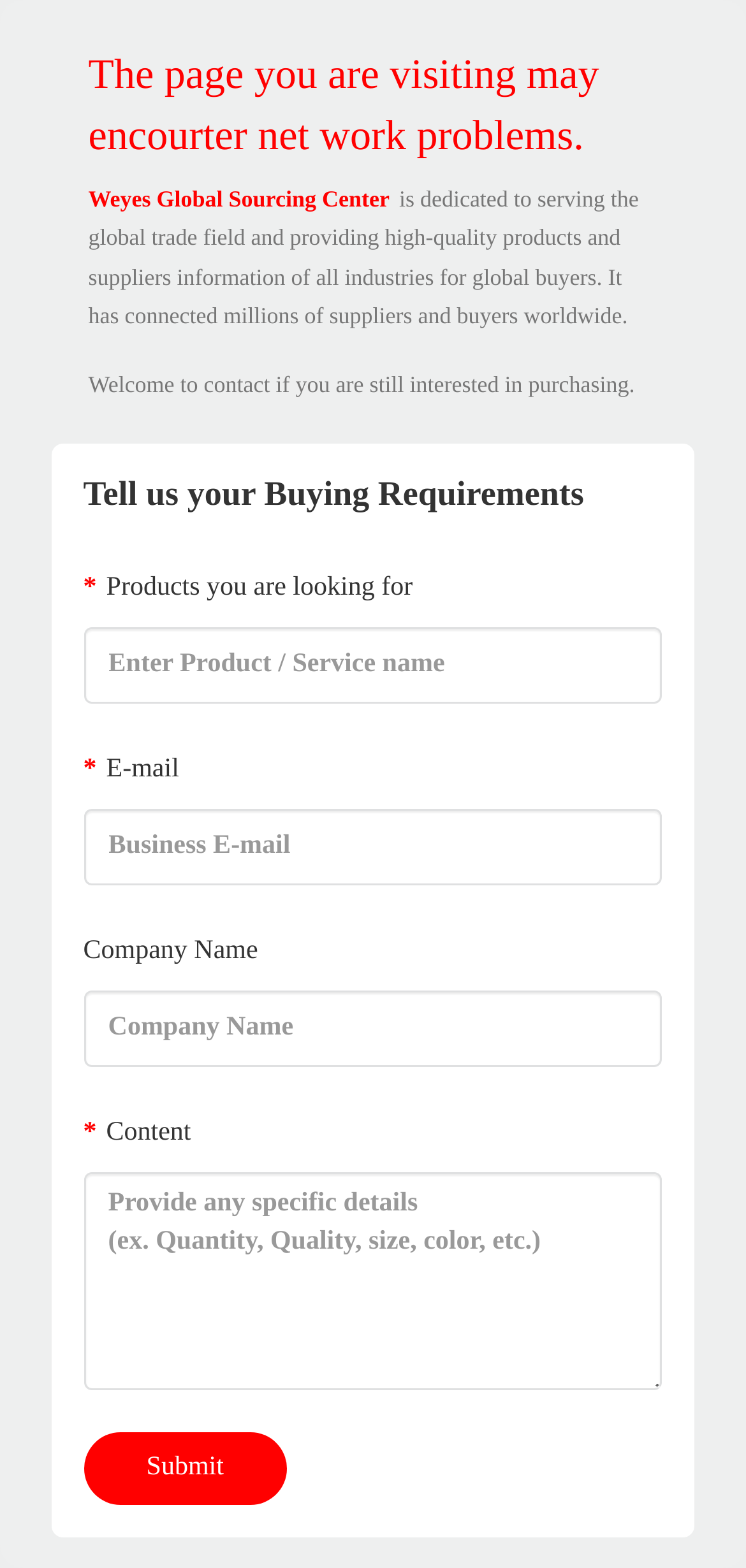Provide a one-word or short-phrase response to the question:
How can users contact the sourcing center?

Through email